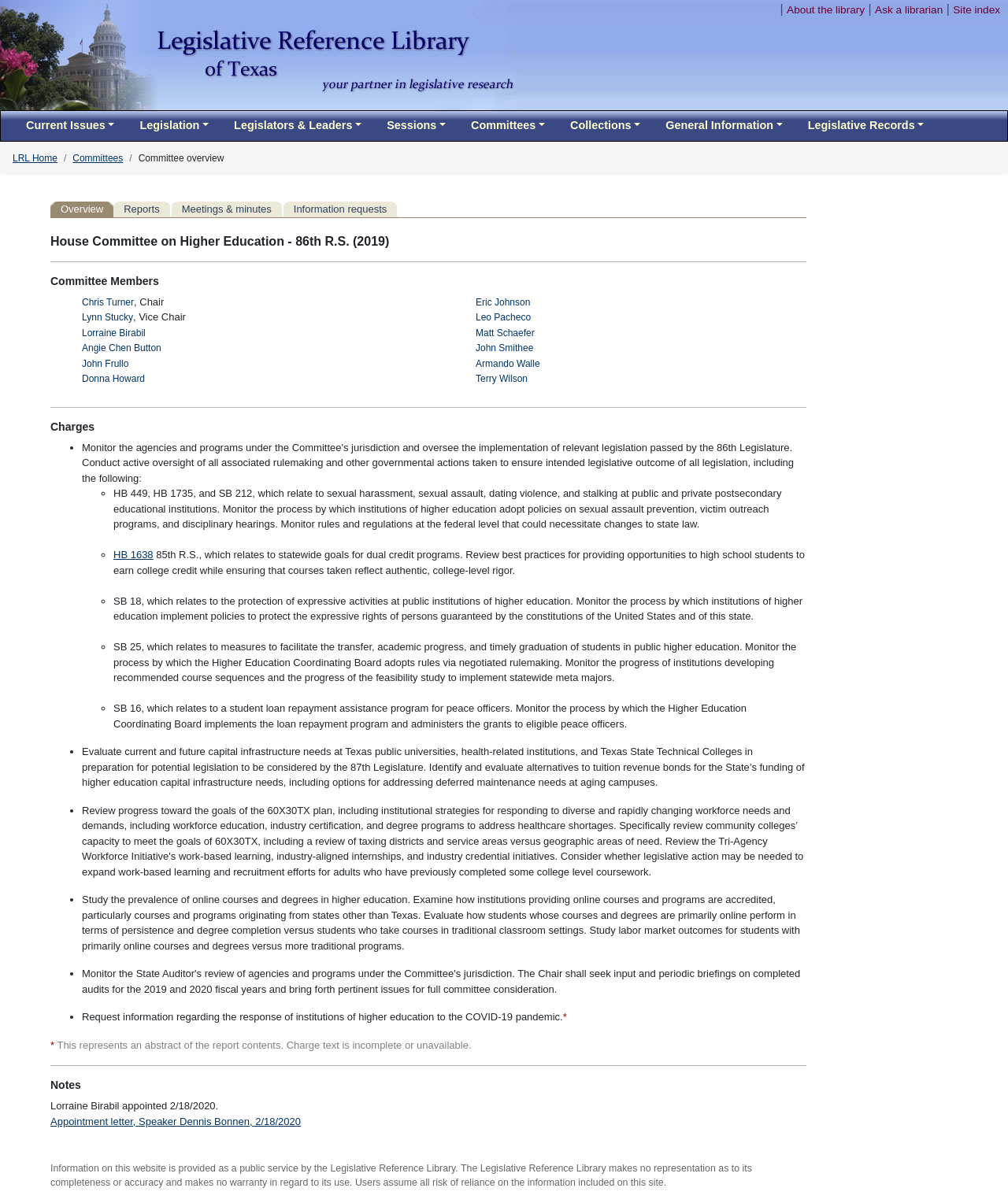Respond to the following question using a concise word or phrase: 
What are the charges of the committee?

Several charges